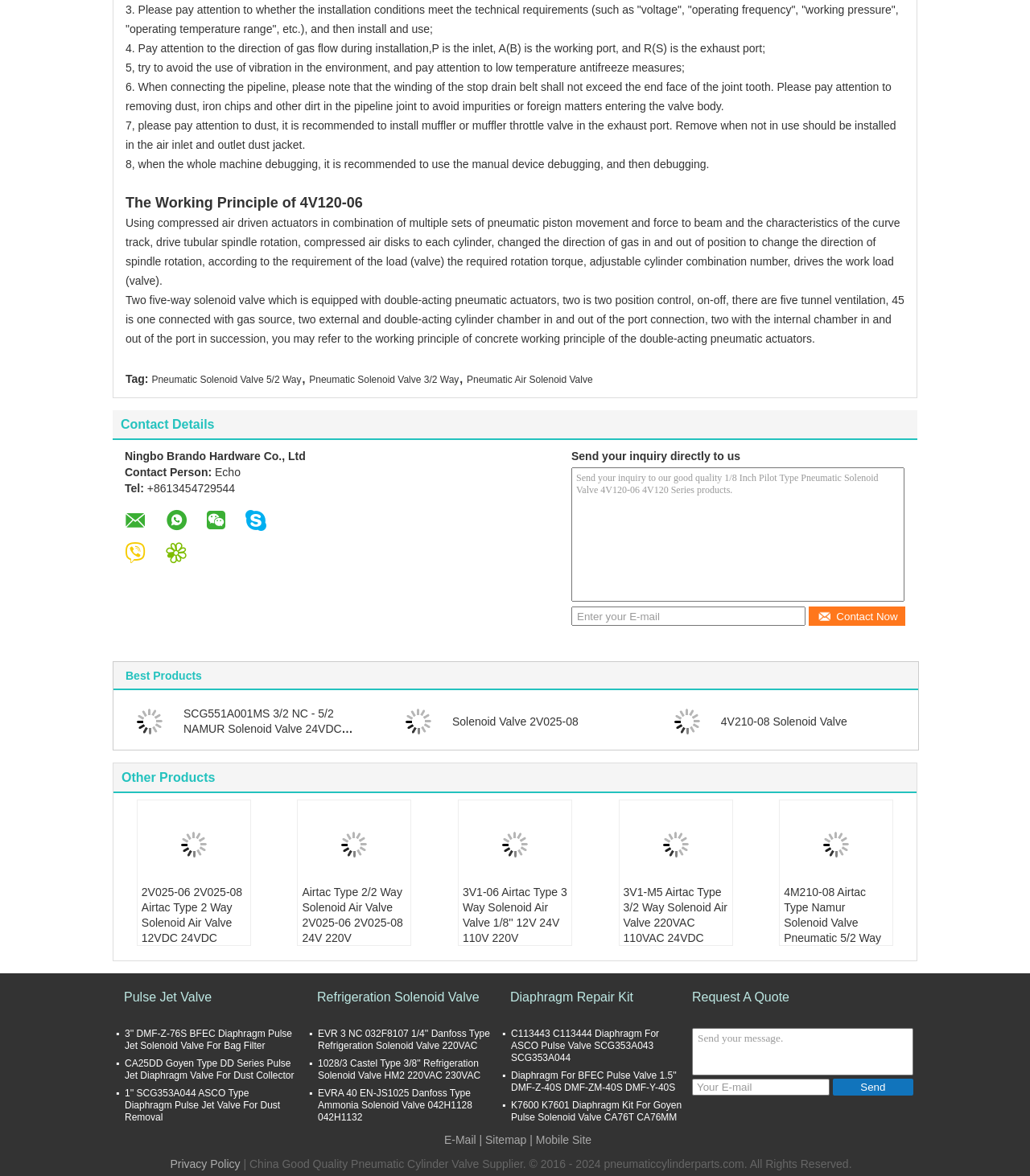Locate the bounding box coordinates of the element's region that should be clicked to carry out the following instruction: "View the product details of 'SCG551A001MS 3/2 NC - 5/2 NAMUR Solenoid Valve 24VDC 115VAC 230VAC'". The coordinates need to be four float numbers between 0 and 1, i.e., [left, top, right, bottom].

[0.124, 0.597, 0.166, 0.63]